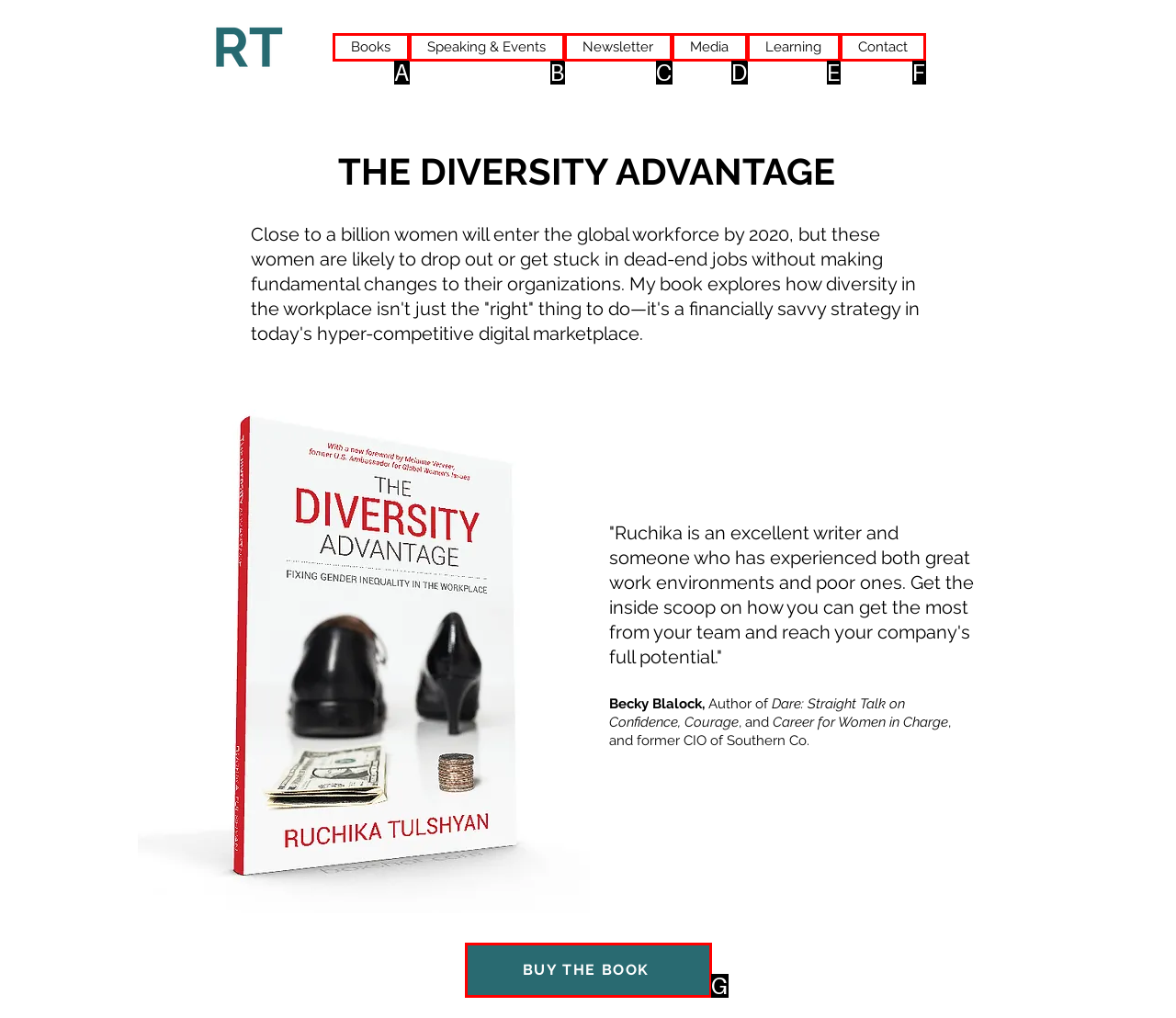Identify the HTML element that corresponds to the following description: Speaking & Events Provide the letter of the best matching option.

B